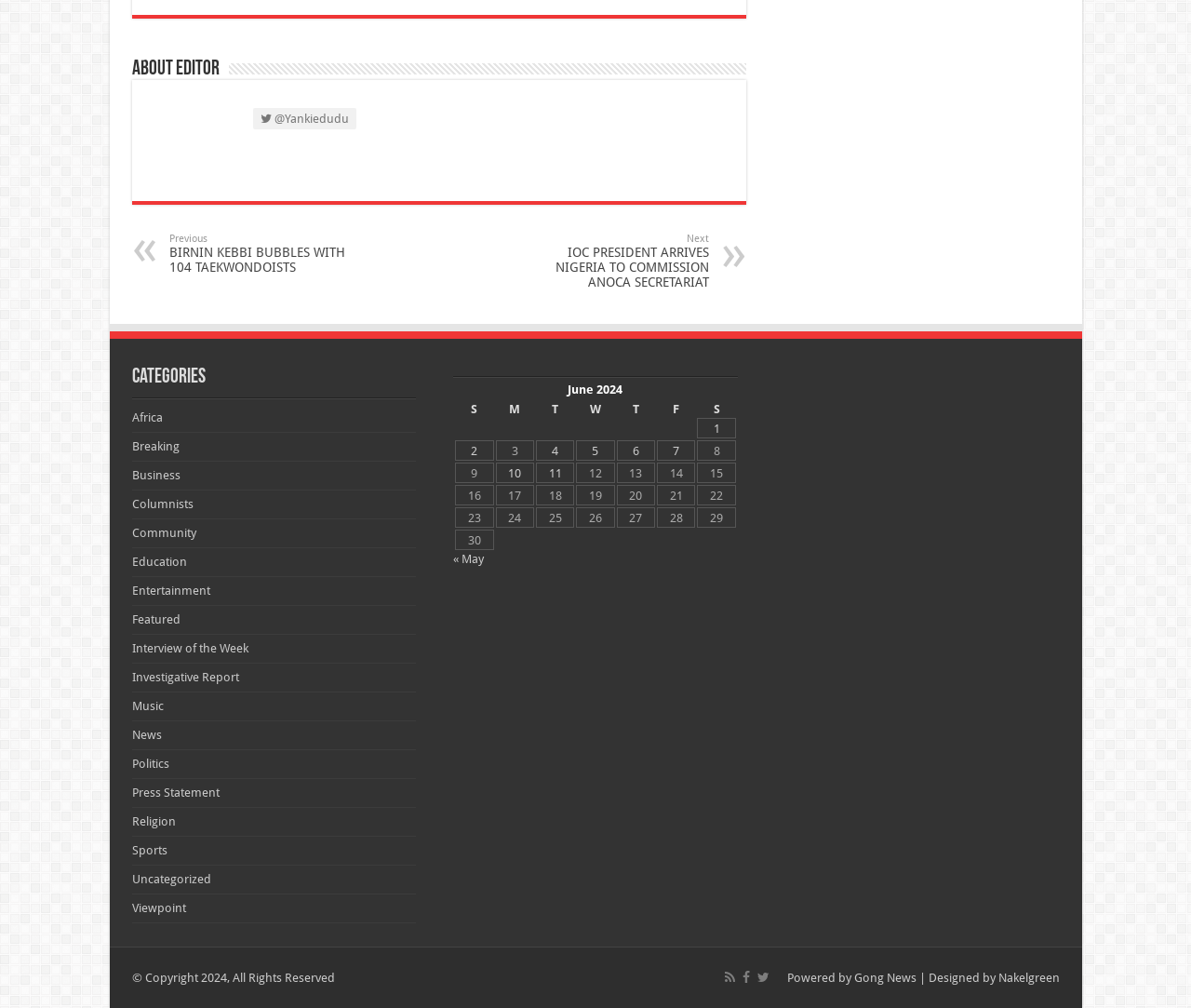How many posts were published on 1 June 2024?
Please craft a detailed and exhaustive response to the question.

The number of posts published on 1 June 2024 can be found in the table on the webpage, which shows that there is one post published on that day.